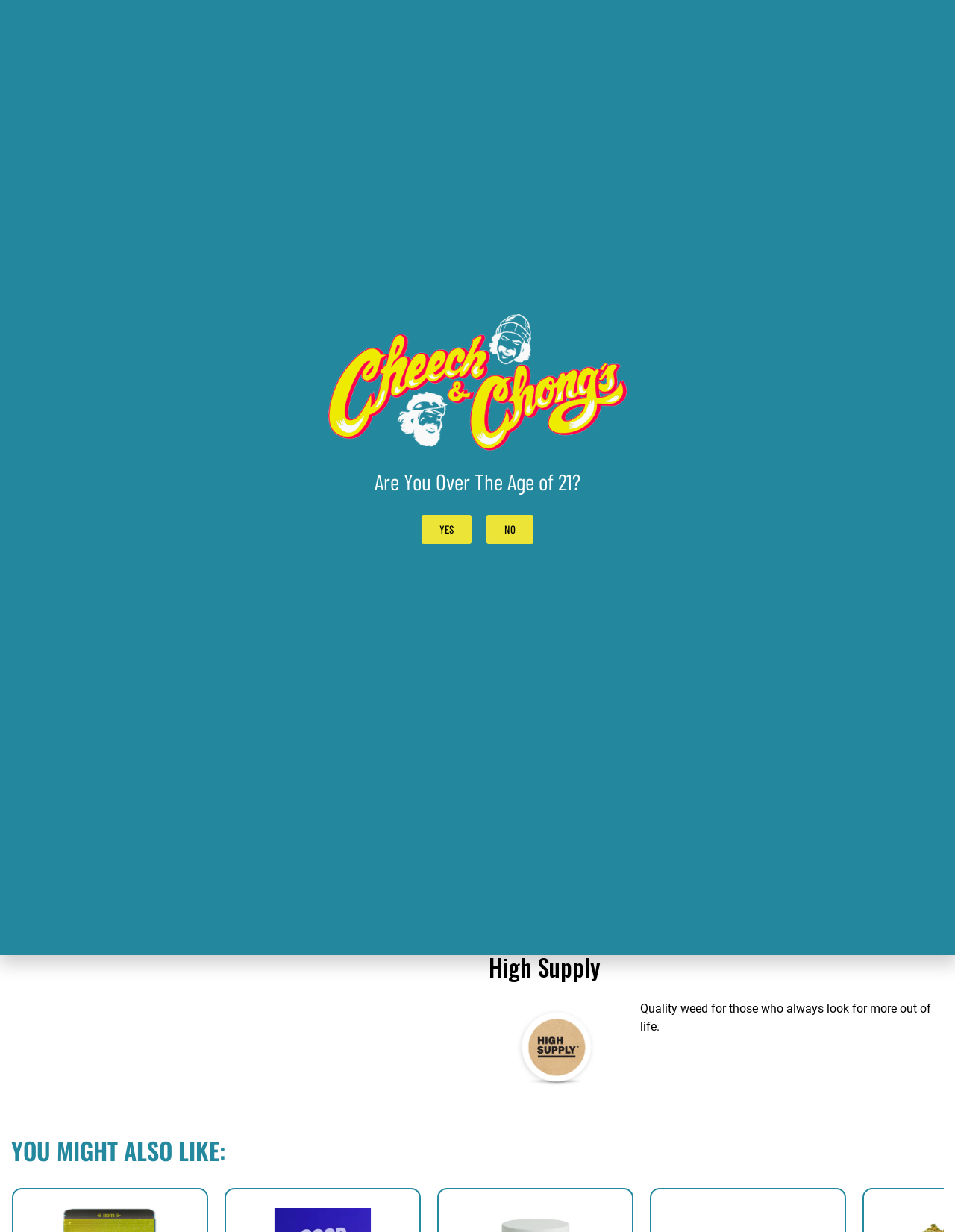Locate the bounding box coordinates of the clickable part needed for the task: "View Product Testing Data".

[0.52, 0.678, 0.666, 0.691]